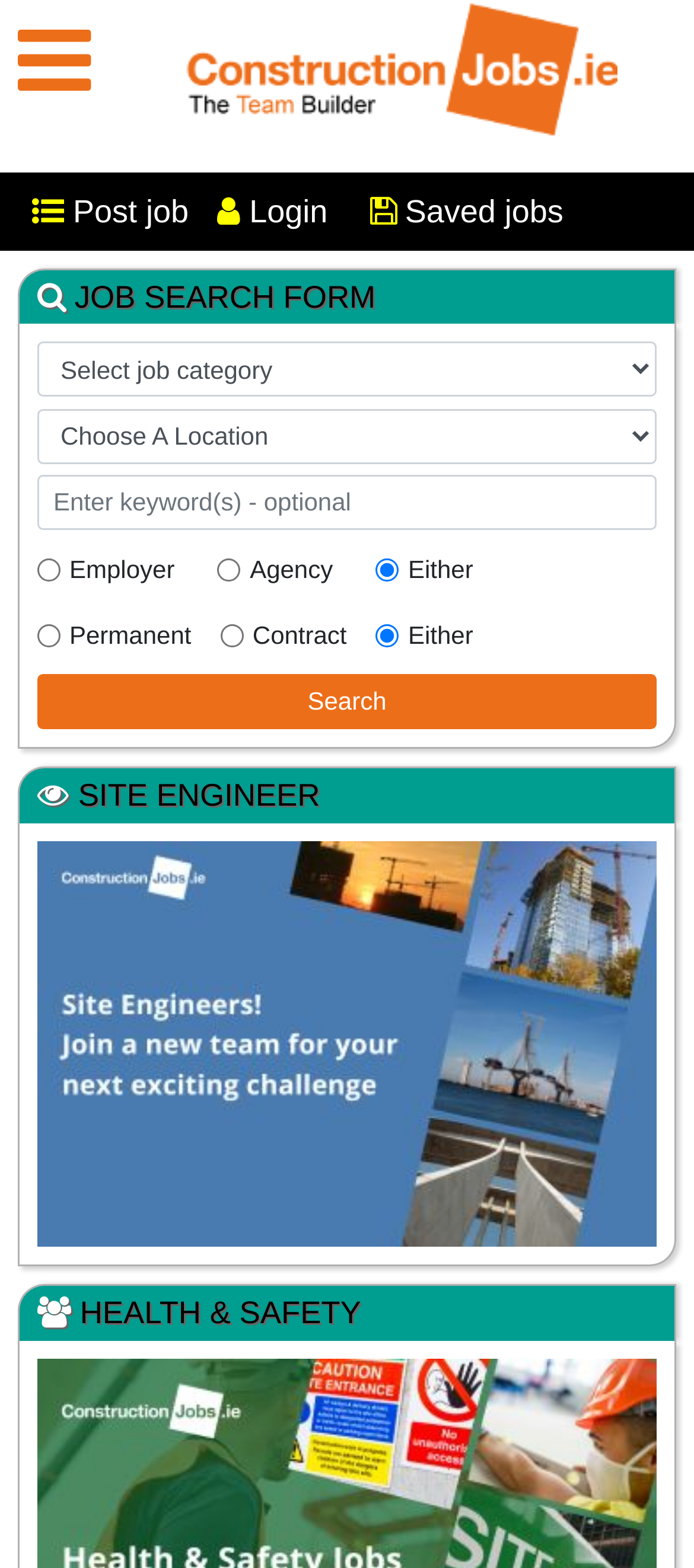How many job categories are displayed on the webpage?
Can you provide an in-depth and detailed response to the question?

I can see two job categories mentioned on the webpage: 'SITE ENGINEER' and 'HEALTH & SAFETY'. There may be more categories available through the search form or other parts of the website, but at least two are visible on this page.